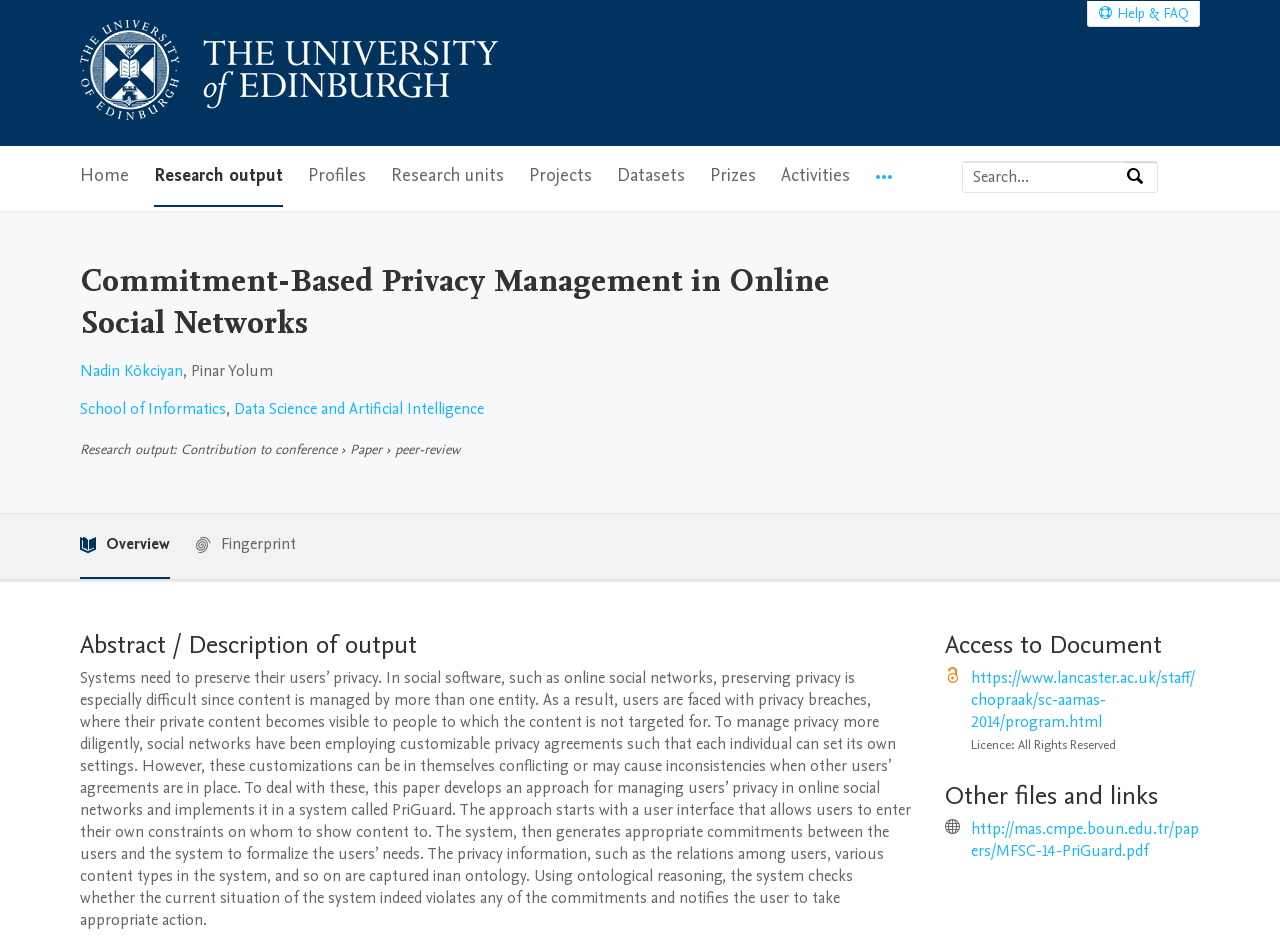Identify the bounding box of the HTML element described as: "Research output".

[0.12, 0.155, 0.221, 0.22]